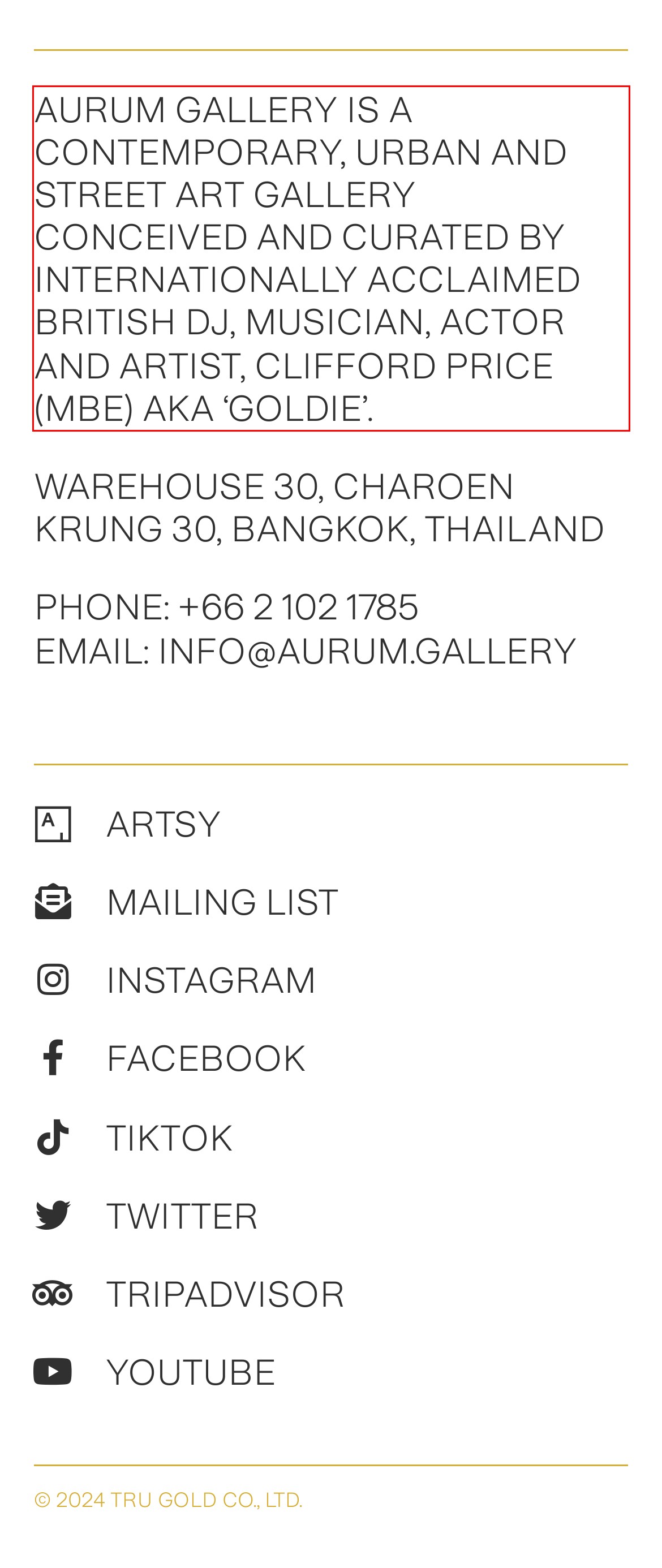Please extract the text content within the red bounding box on the webpage screenshot using OCR.

AURUM GALLERY IS A CONTEMPORARY, URBAN AND STREET ART GALLERY CONCEIVED AND CURATED BY INTERNATIONALLY ACCLAIMED BRITISH DJ, MUSICIAN, ACTOR AND ARTIST, CLIFFORD PRICE (MBE) AKA ‘GOLDIE’.